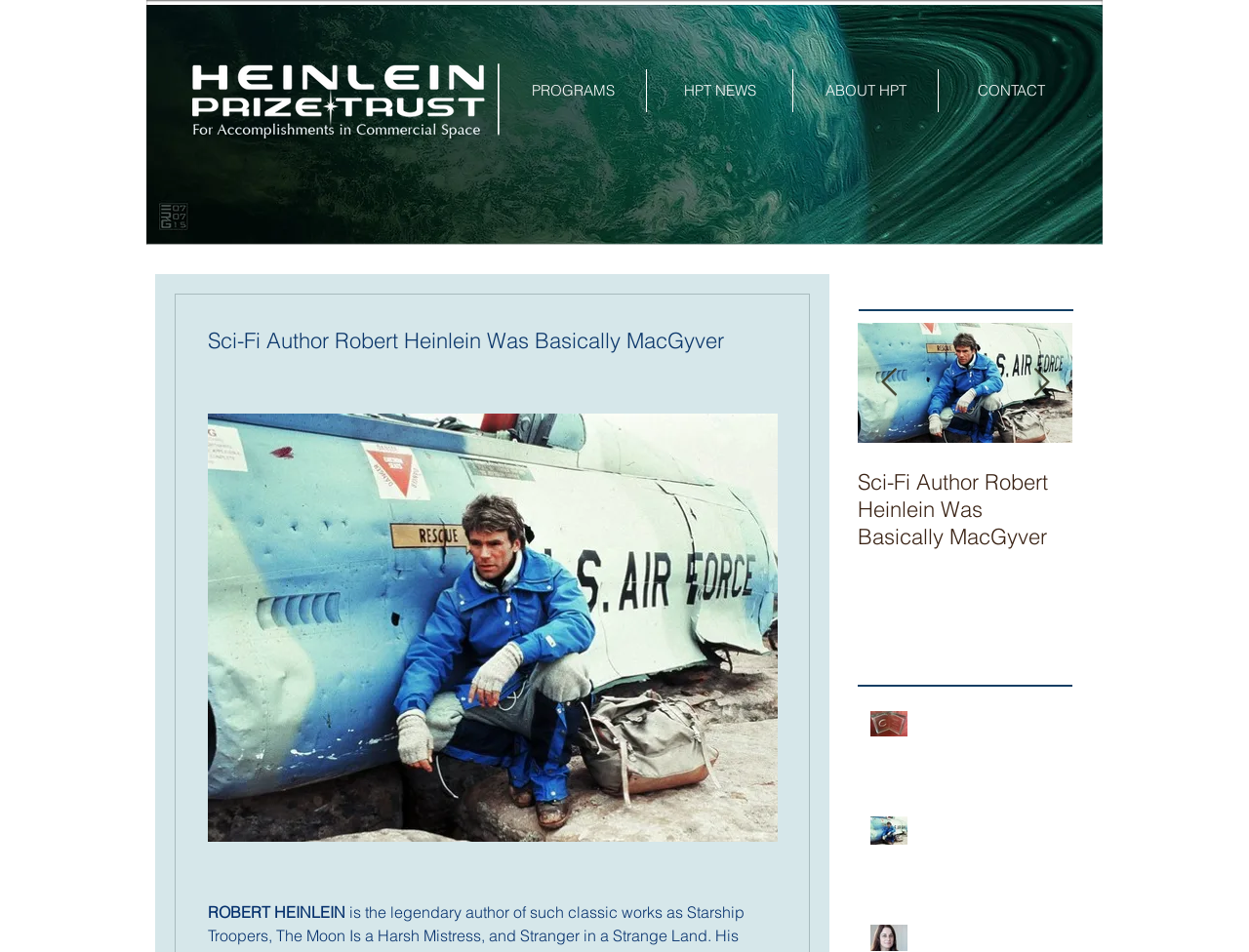Given the element description: "PROGRAMS", predict the bounding box coordinates of this UI element. The coordinates must be four float numbers between 0 and 1, given as [left, top, right, bottom].

[0.4, 0.073, 0.517, 0.118]